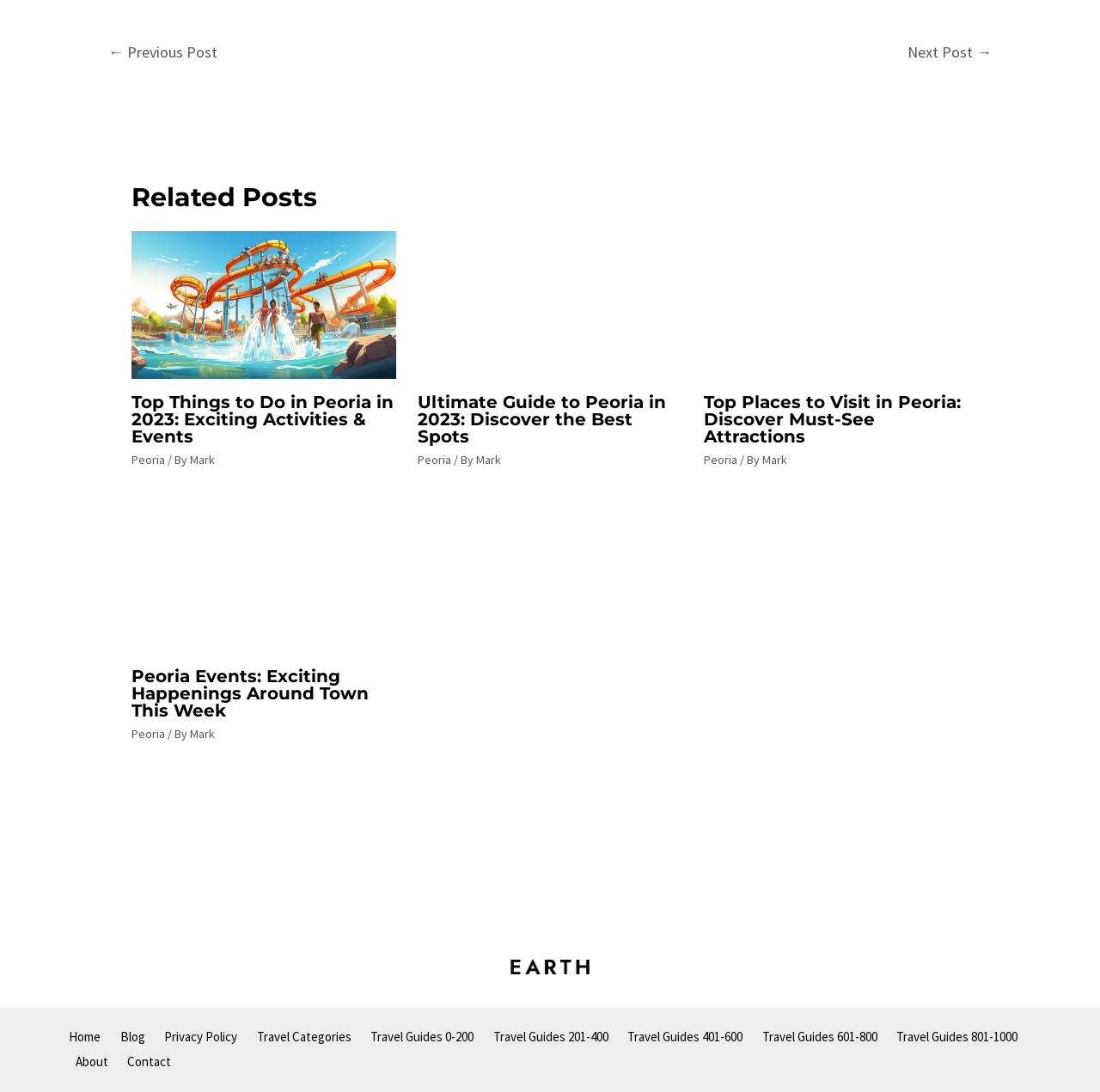Give the bounding box coordinates for the element described as: "Travel Guides 201-400".

[0.442, 0.939, 0.564, 0.962]